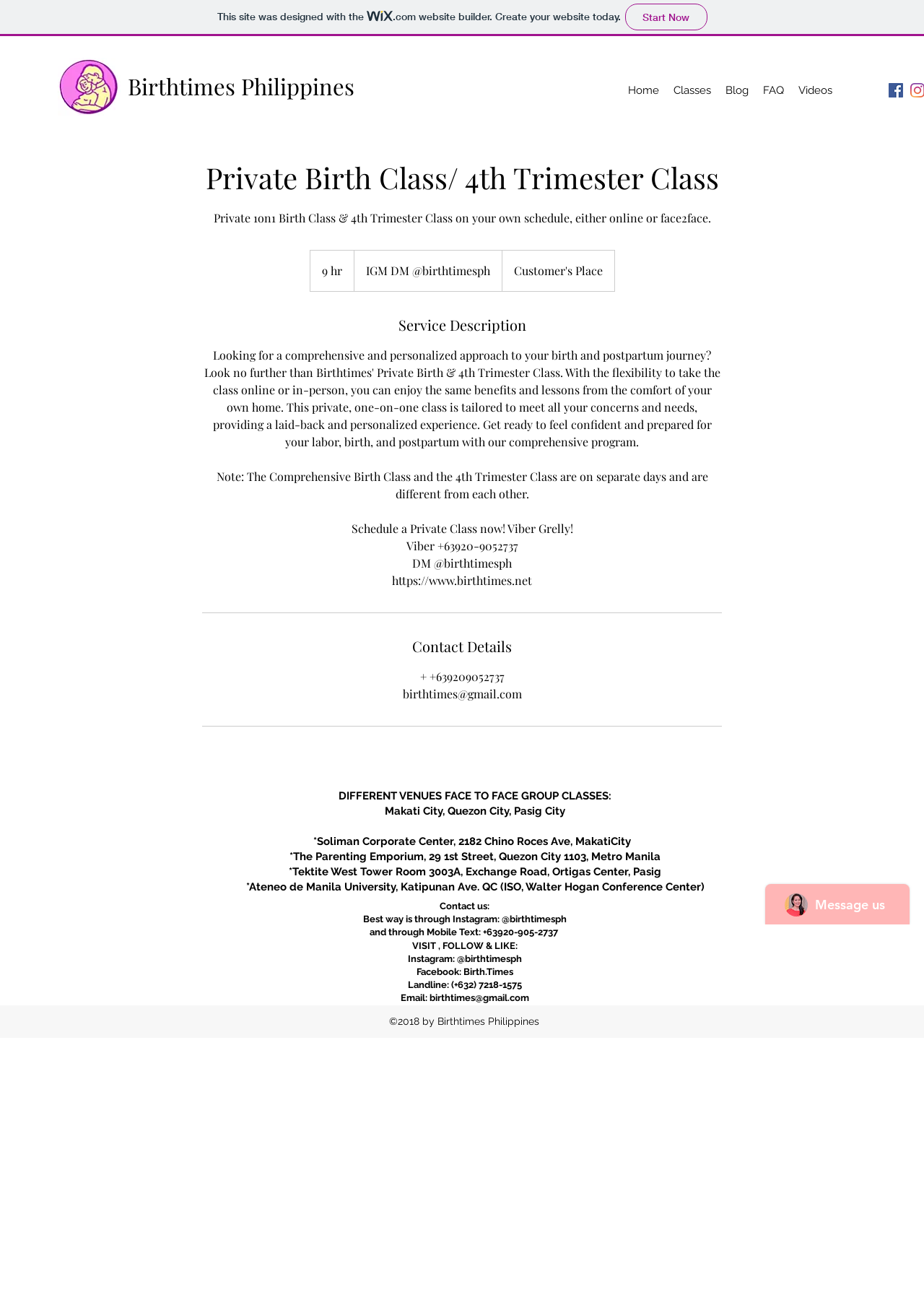Determine the bounding box for the HTML element described here: "Blog". The coordinates should be given as [left, top, right, bottom] with each number being a float between 0 and 1.

[0.777, 0.061, 0.818, 0.078]